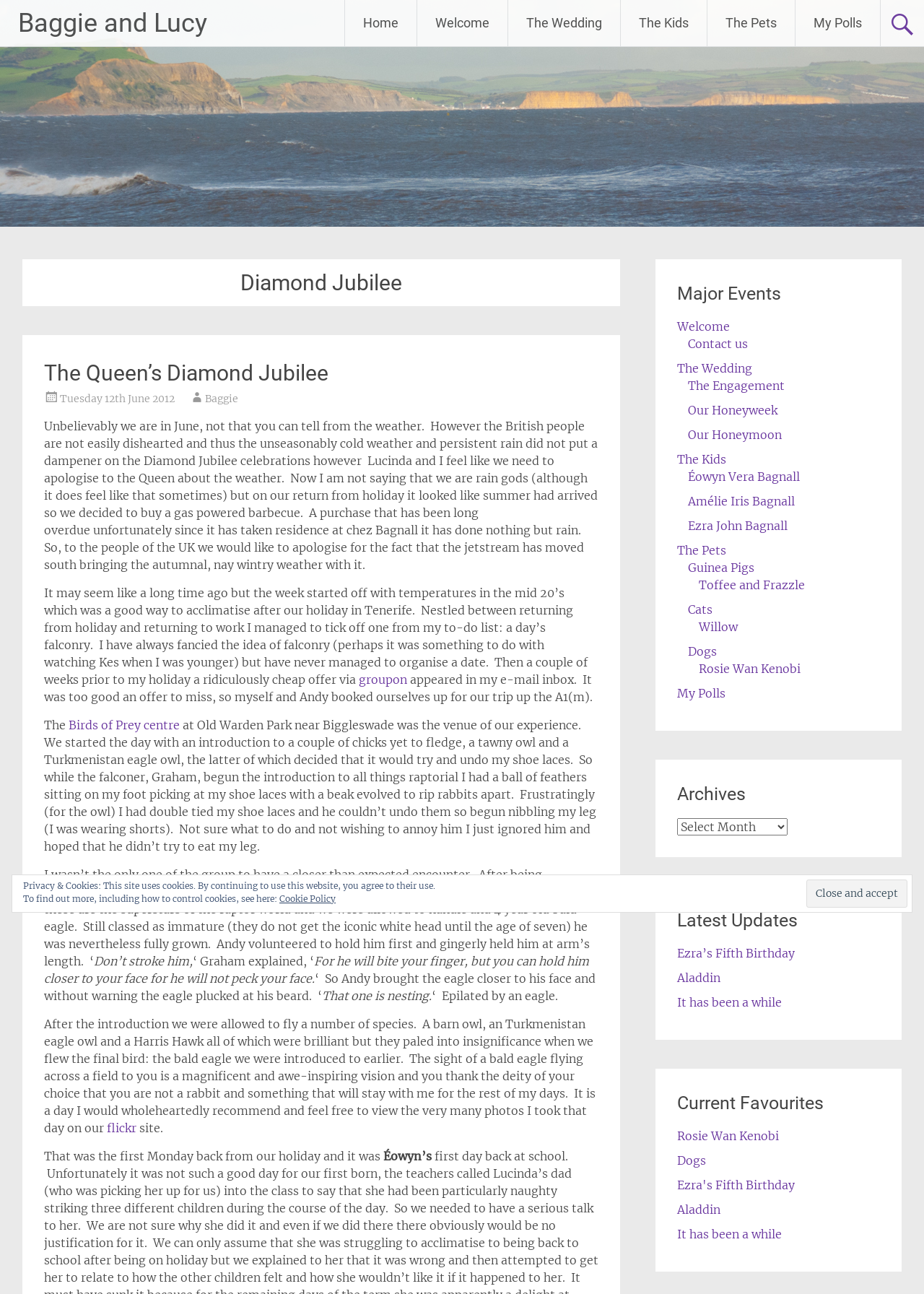Using a single word or phrase, answer the following question: 
How many children do Baggie and Lucy have?

3